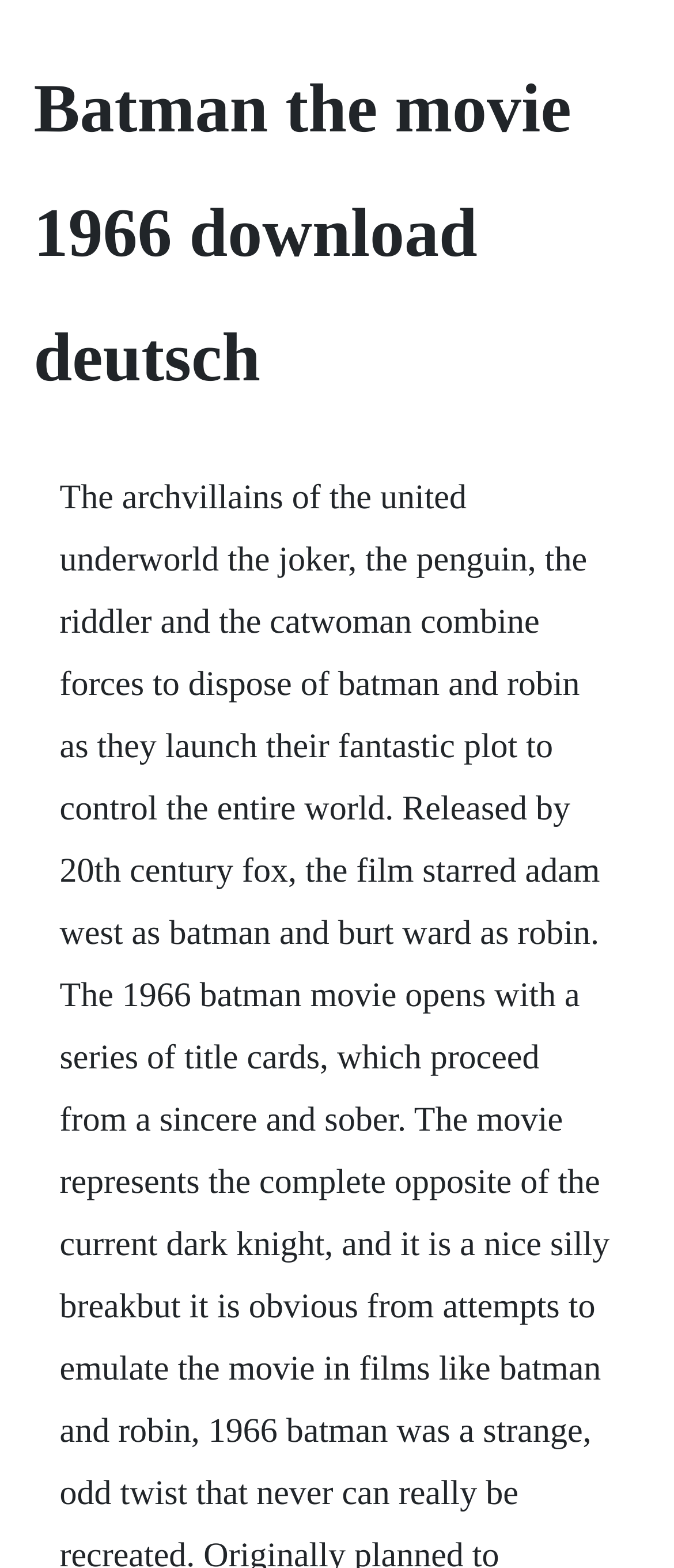Locate the headline of the webpage and generate its content.

Batman the movie 1966 download deutsch